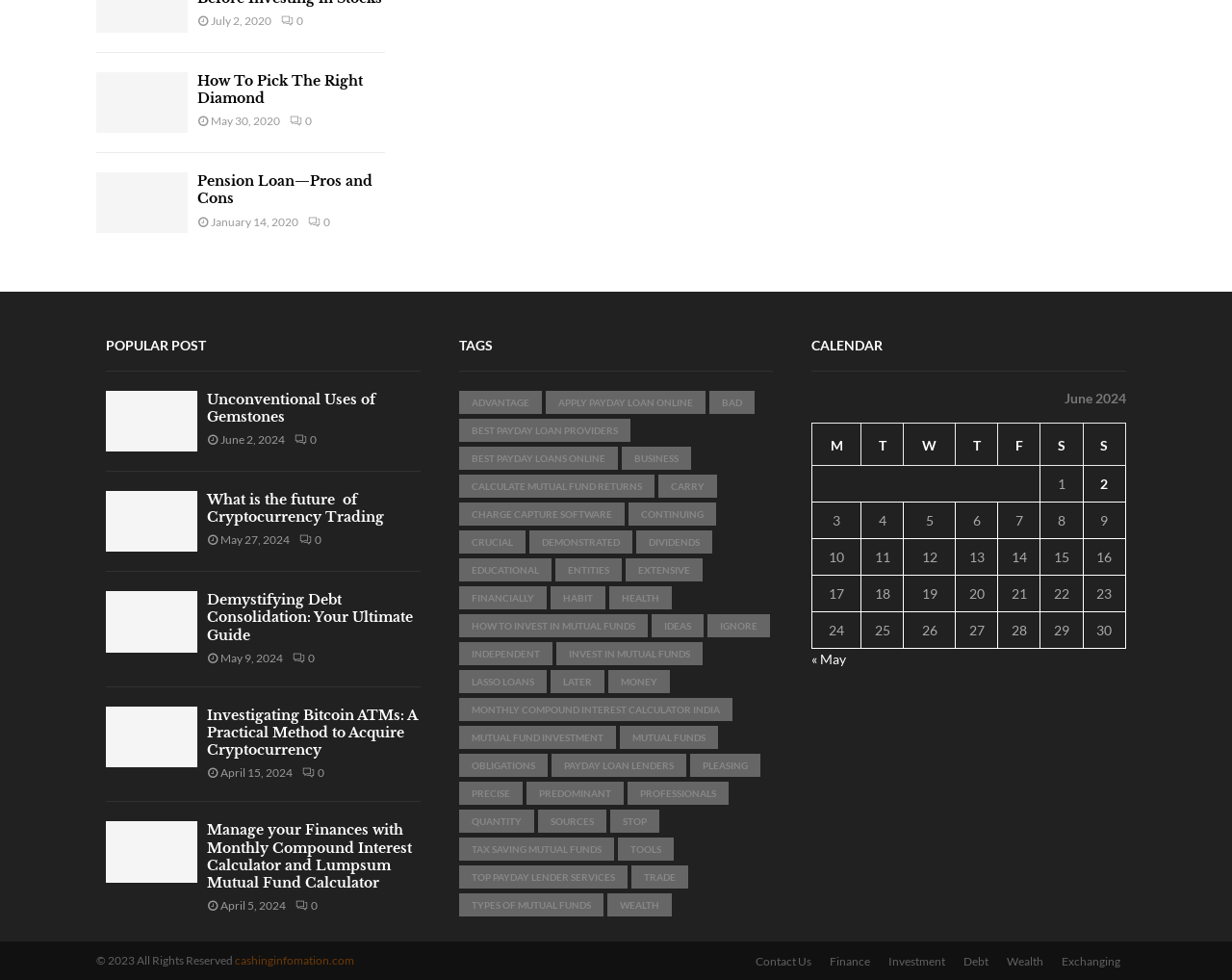Determine the bounding box coordinates of the region that needs to be clicked to achieve the task: "View 'Pension Loan—Pros and Cons'".

[0.16, 0.176, 0.302, 0.212]